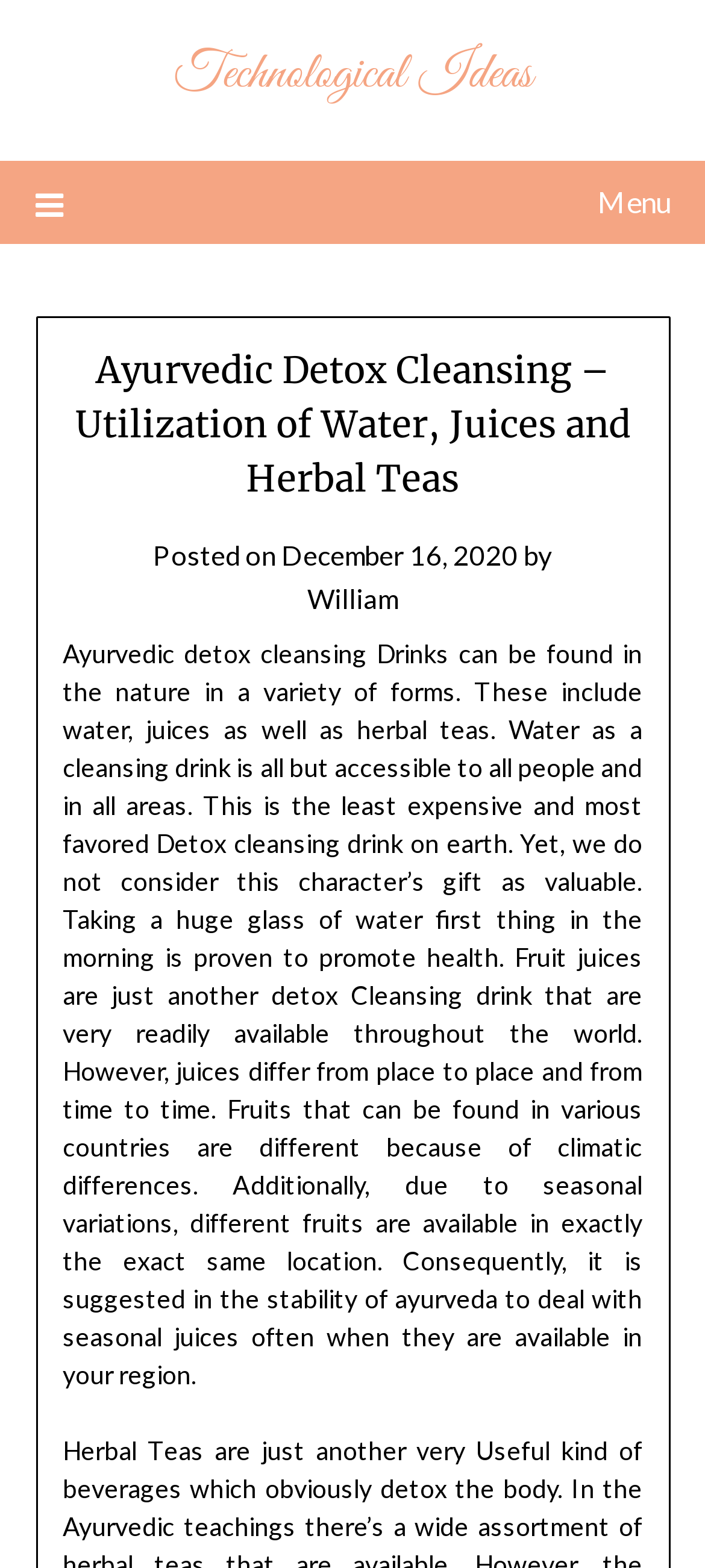Who is the author of the article?
Examine the image and provide an in-depth answer to the question.

The author of the article is mentioned in the section below the main heading, where it says 'by' followed by the author's name 'William'.